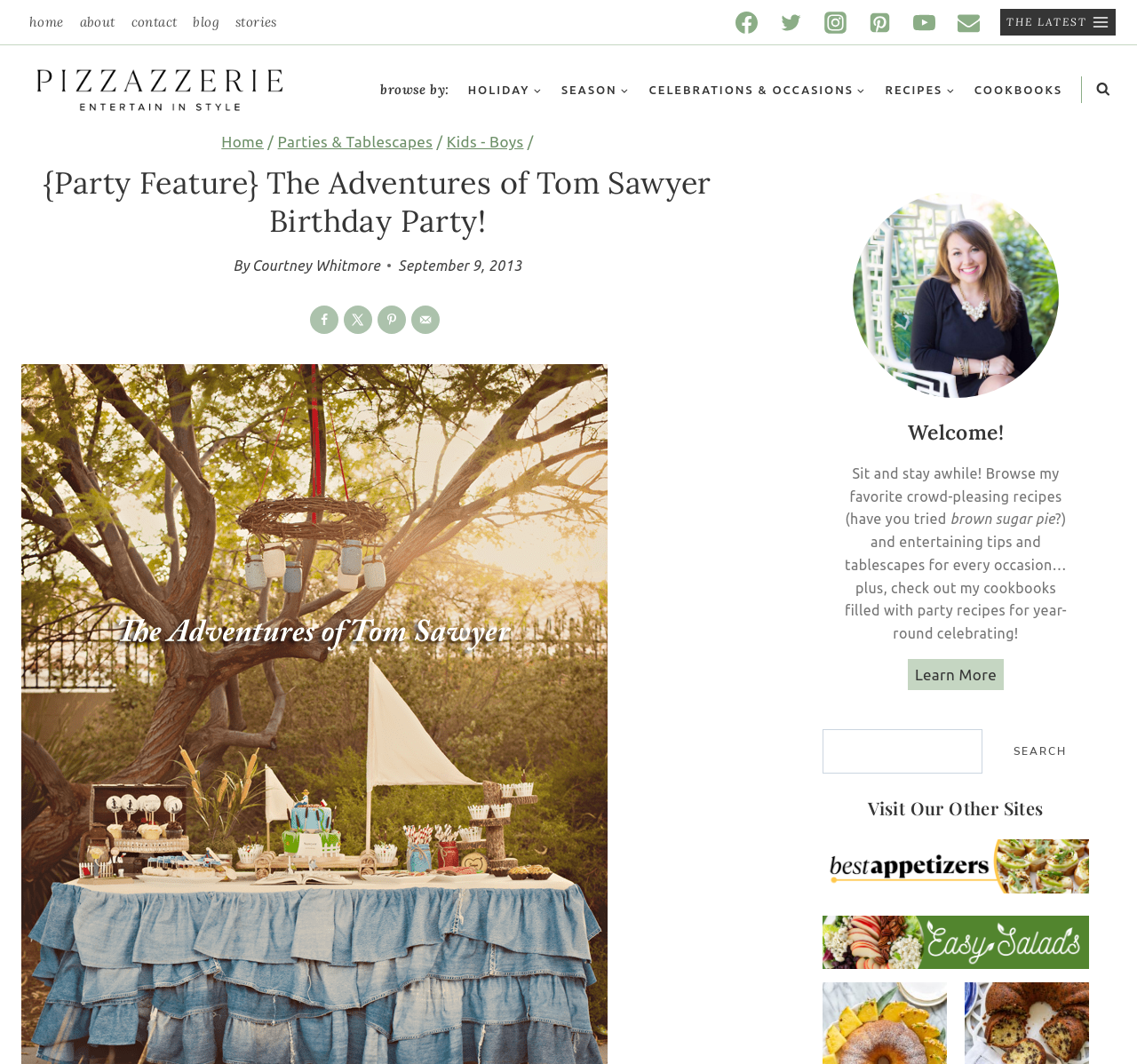How many social media links are there?
Refer to the image and give a detailed response to the question.

I counted the number of social media links by looking at the top right corner of the webpage, and I found links to Facebook, Twitter, Instagram, Pinterest, and YouTube, which makes a total of 5 social media links.